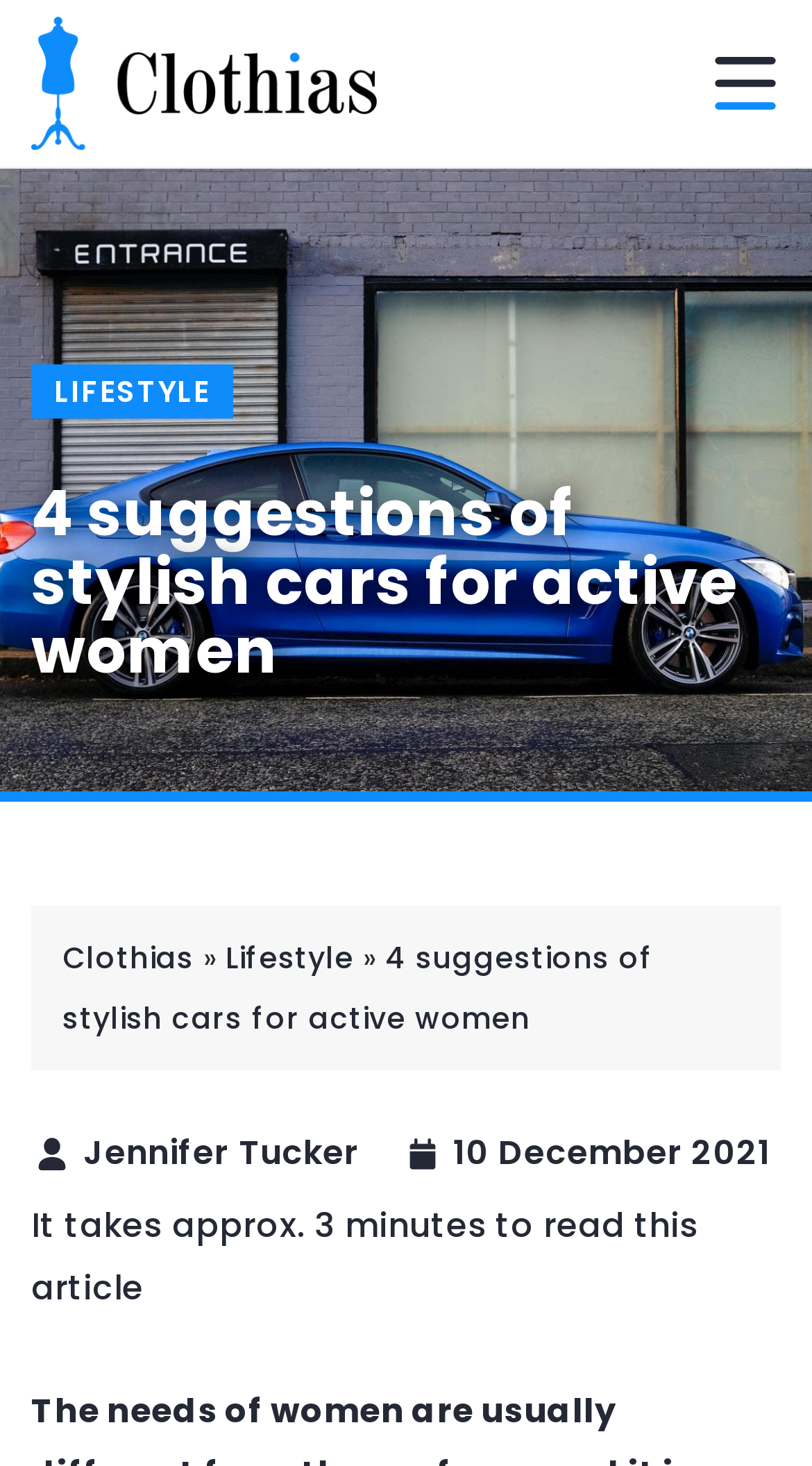Who is the author of the article?
Please use the visual content to give a single word or phrase answer.

Jennifer Tucker